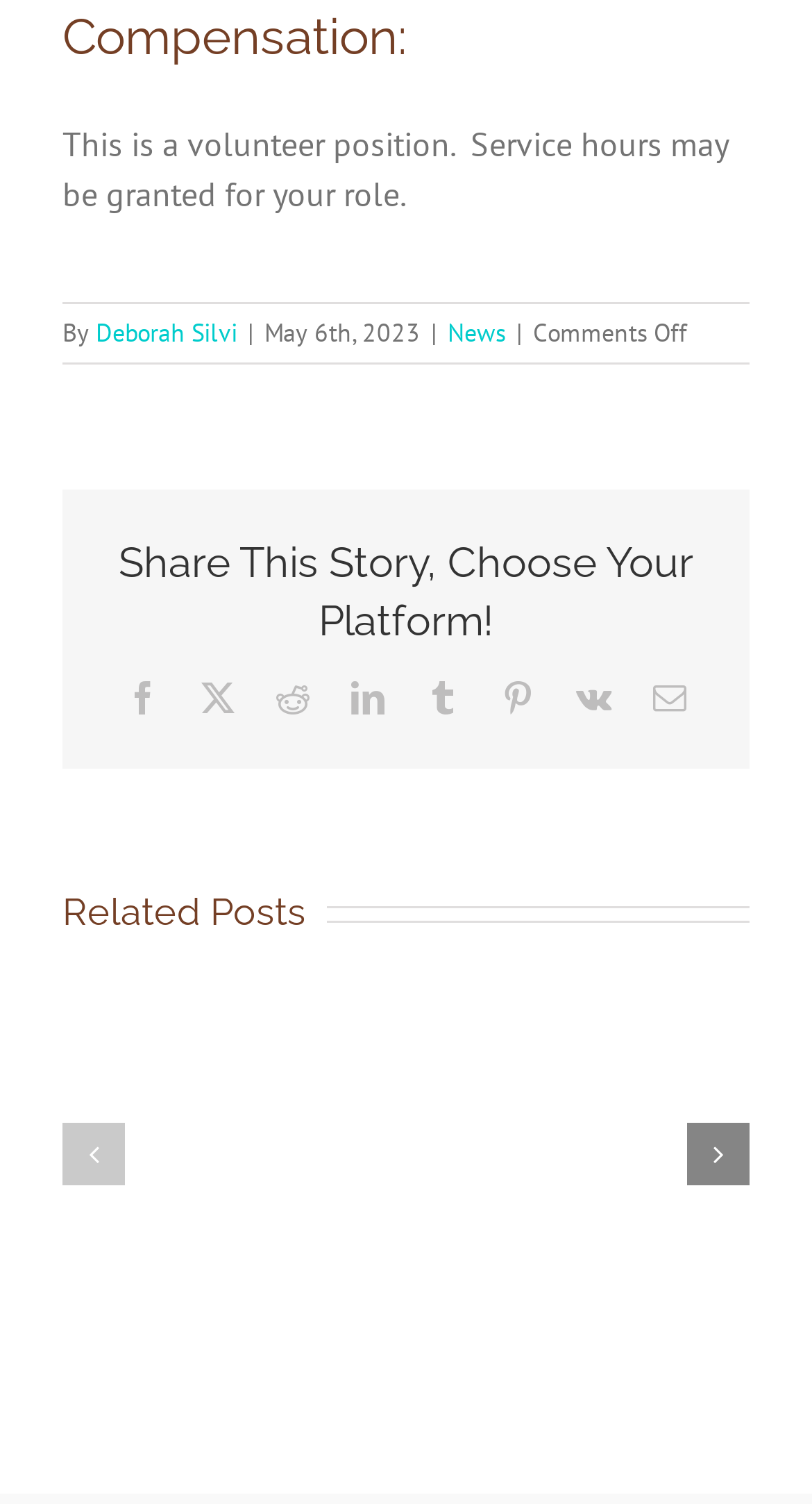Find and indicate the bounding box coordinates of the region you should select to follow the given instruction: "View the related post about AmazonSmile".

[0.26, 0.598, 0.353, 0.648]